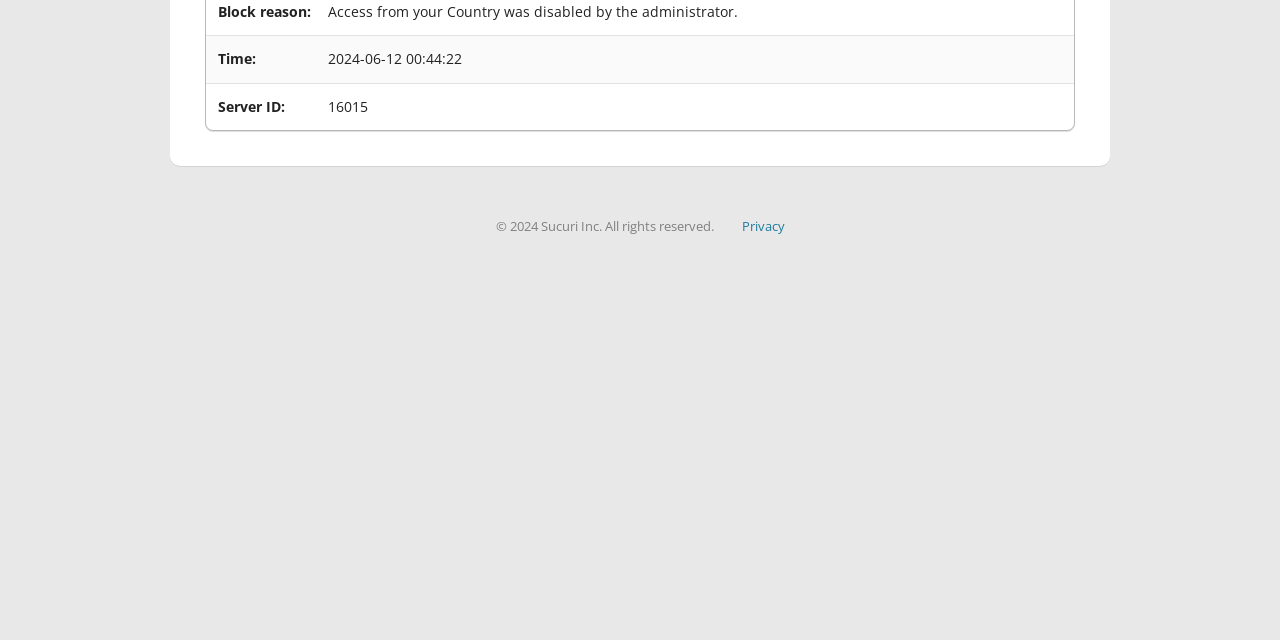Given the element description: "Privacy", predict the bounding box coordinates of this UI element. The coordinates must be four float numbers between 0 and 1, given as [left, top, right, bottom].

[0.579, 0.339, 0.613, 0.367]